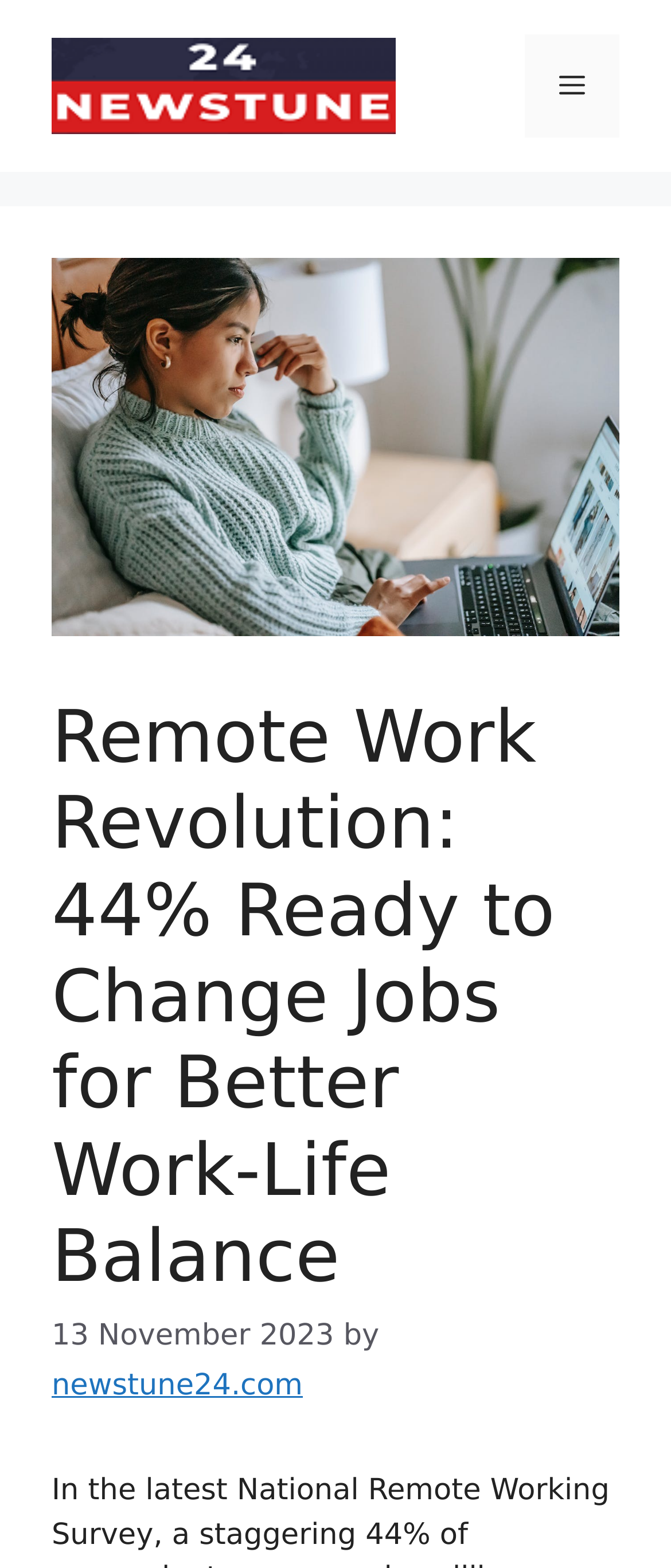Please identify the webpage's heading and generate its text content.

Remote Work Revolution: 44% Ready to Change Jobs for Better Work-Life Balance